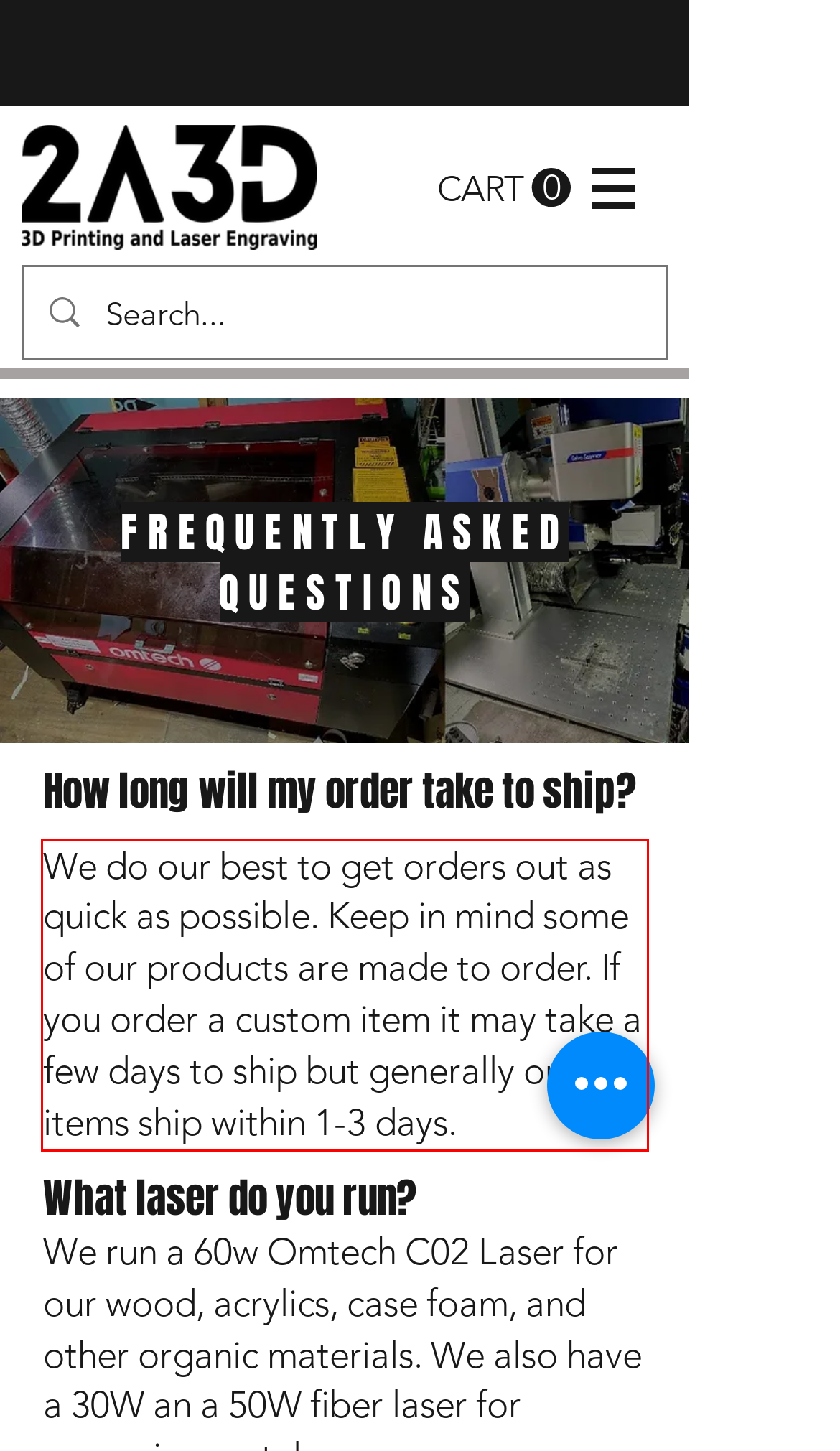Given a webpage screenshot with a red bounding box, perform OCR to read and deliver the text enclosed by the red bounding box.

We do our best to get orders out as quick as possible. Keep in mind some of our products are made to order. If you order a custom item it may take a few days to ship but generally our items ship within 1-3 days.